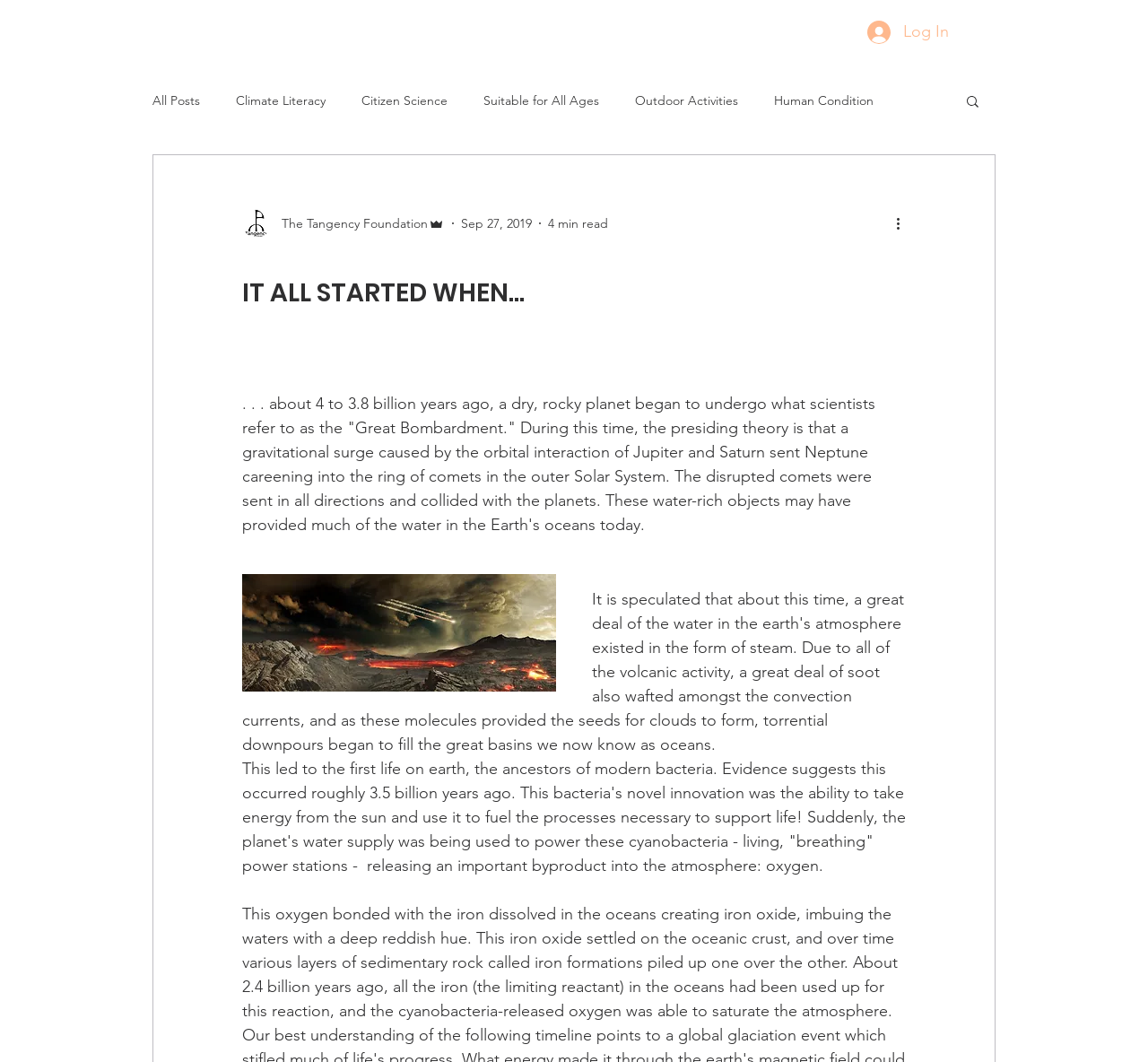Please find the bounding box coordinates (top-left x, top-left y, bottom-right x, bottom-right y) in the screenshot for the UI element described as follows: Suitable for All Ages

[0.421, 0.087, 0.522, 0.102]